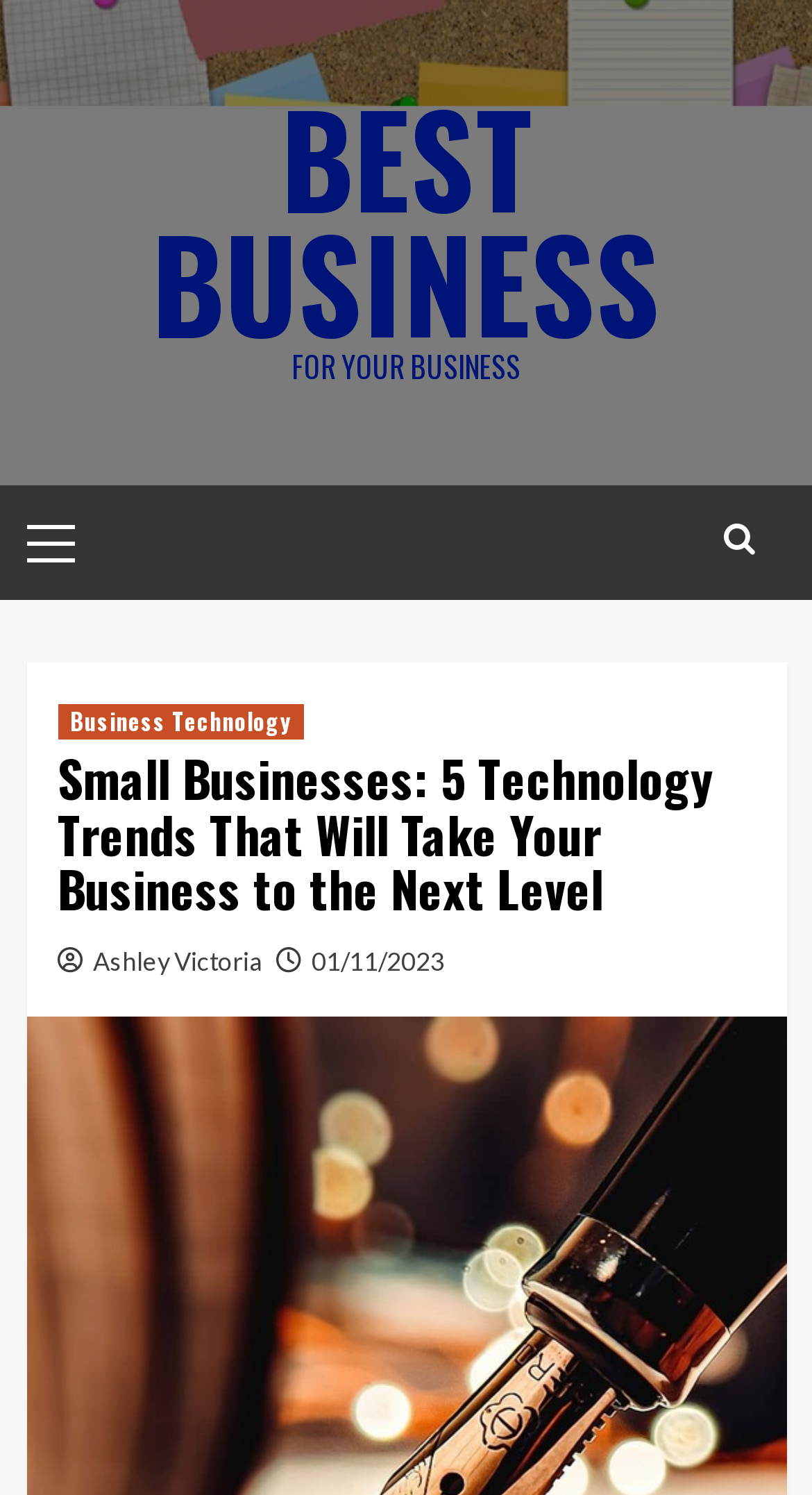Extract the bounding box coordinates for the UI element described as: "alt="Community Leads Africa Logo"".

None